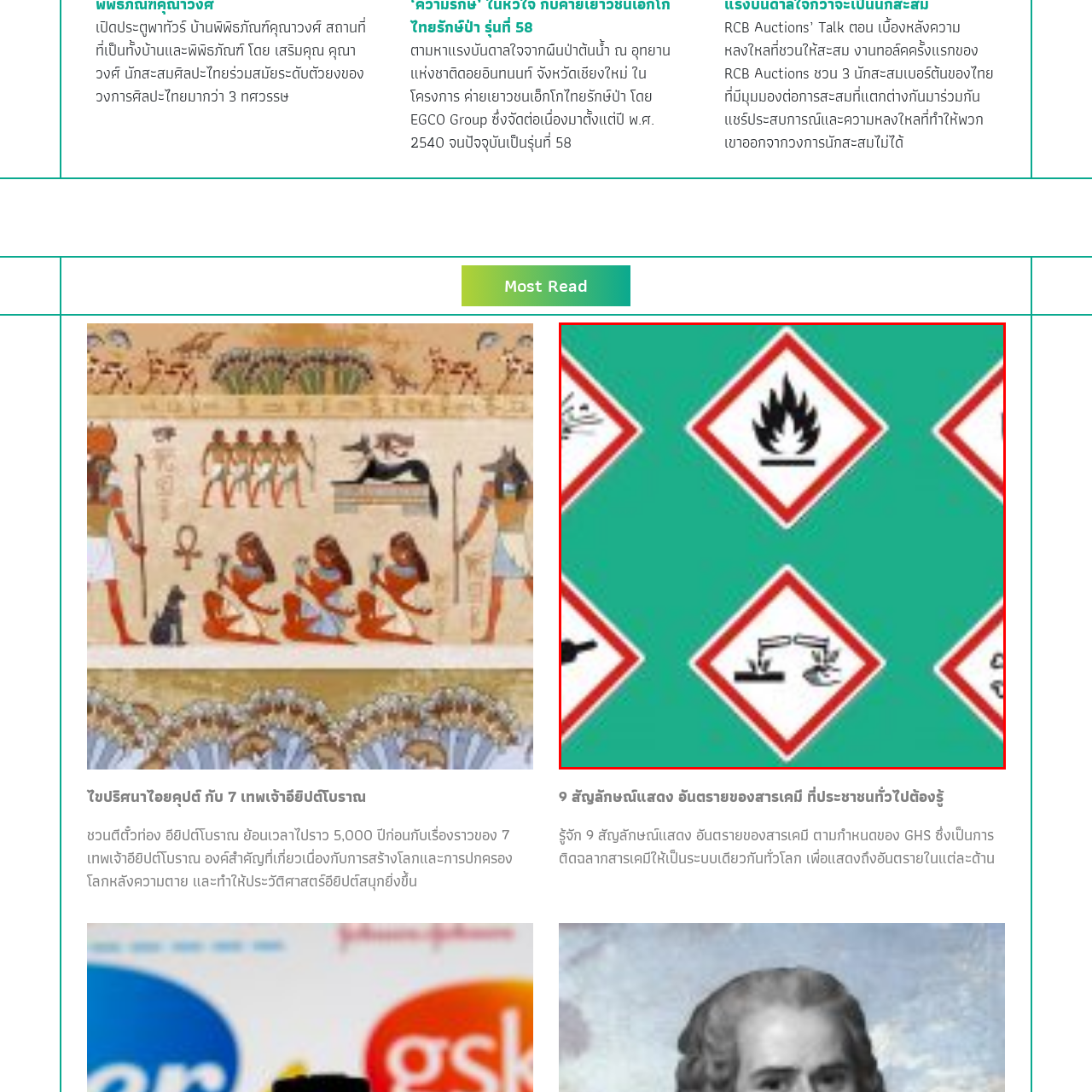What shape encloses each hazard symbol?
Examine the image within the red bounding box and give a comprehensive response.

Each of the six hazard symbols is enclosed within a red diamond outline, which serves to draw attention to the potential dangers associated with the substances they represent.